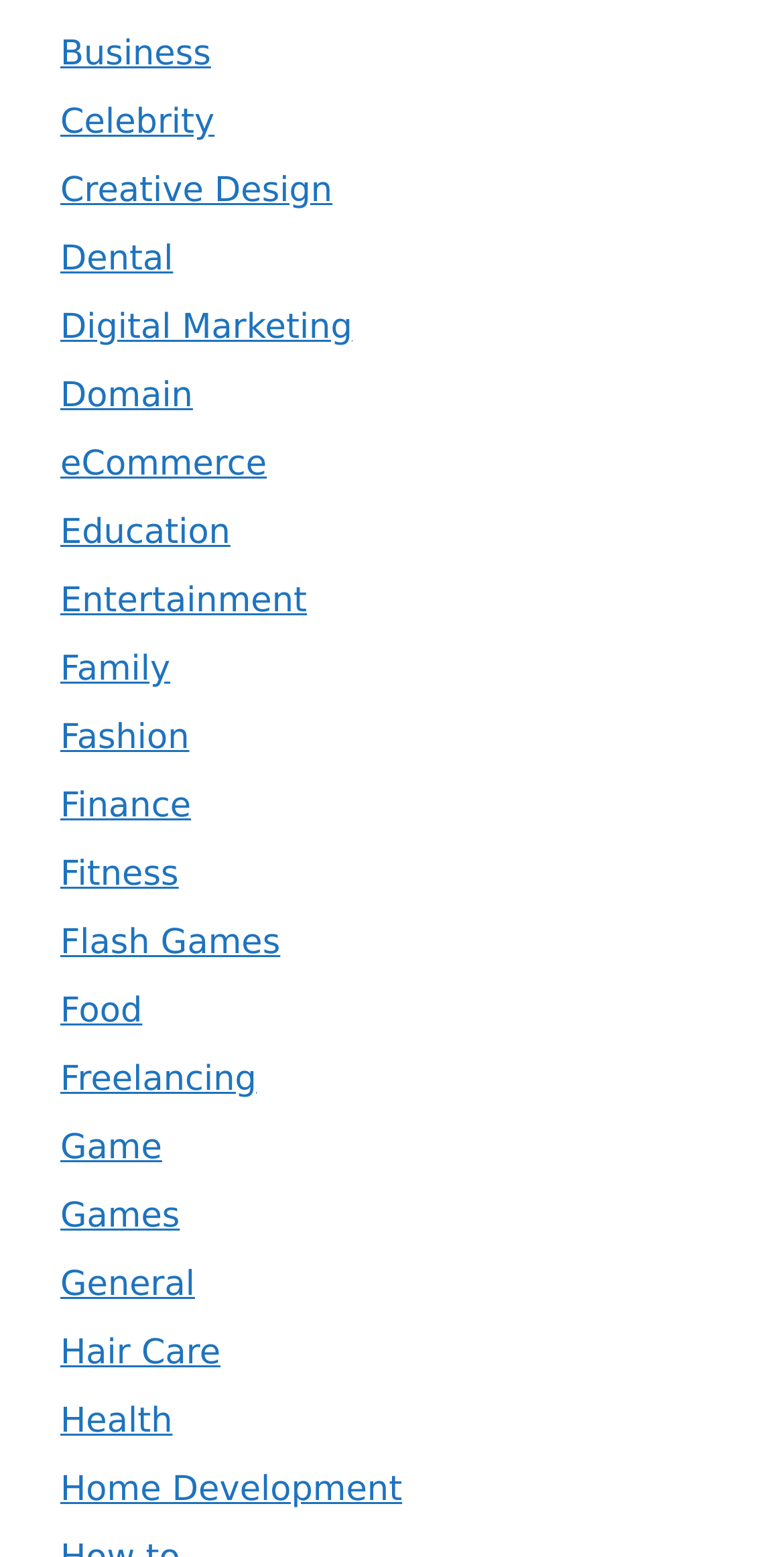Please pinpoint the bounding box coordinates for the region I should click to adhere to this instruction: "Click on Business".

[0.077, 0.022, 0.269, 0.048]